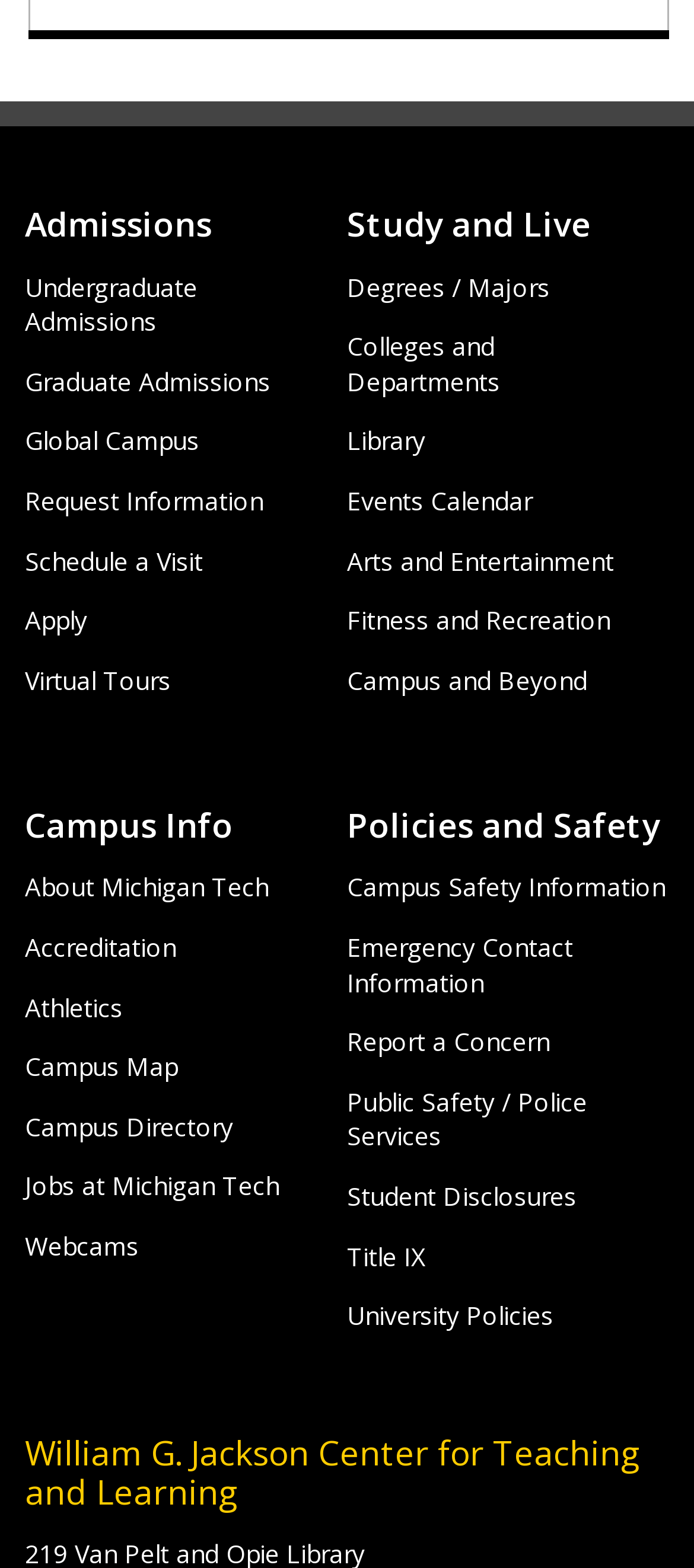Can you provide the bounding box coordinates for the element that should be clicked to implement the instruction: "View Degrees / Majors"?

[0.5, 0.172, 0.792, 0.194]